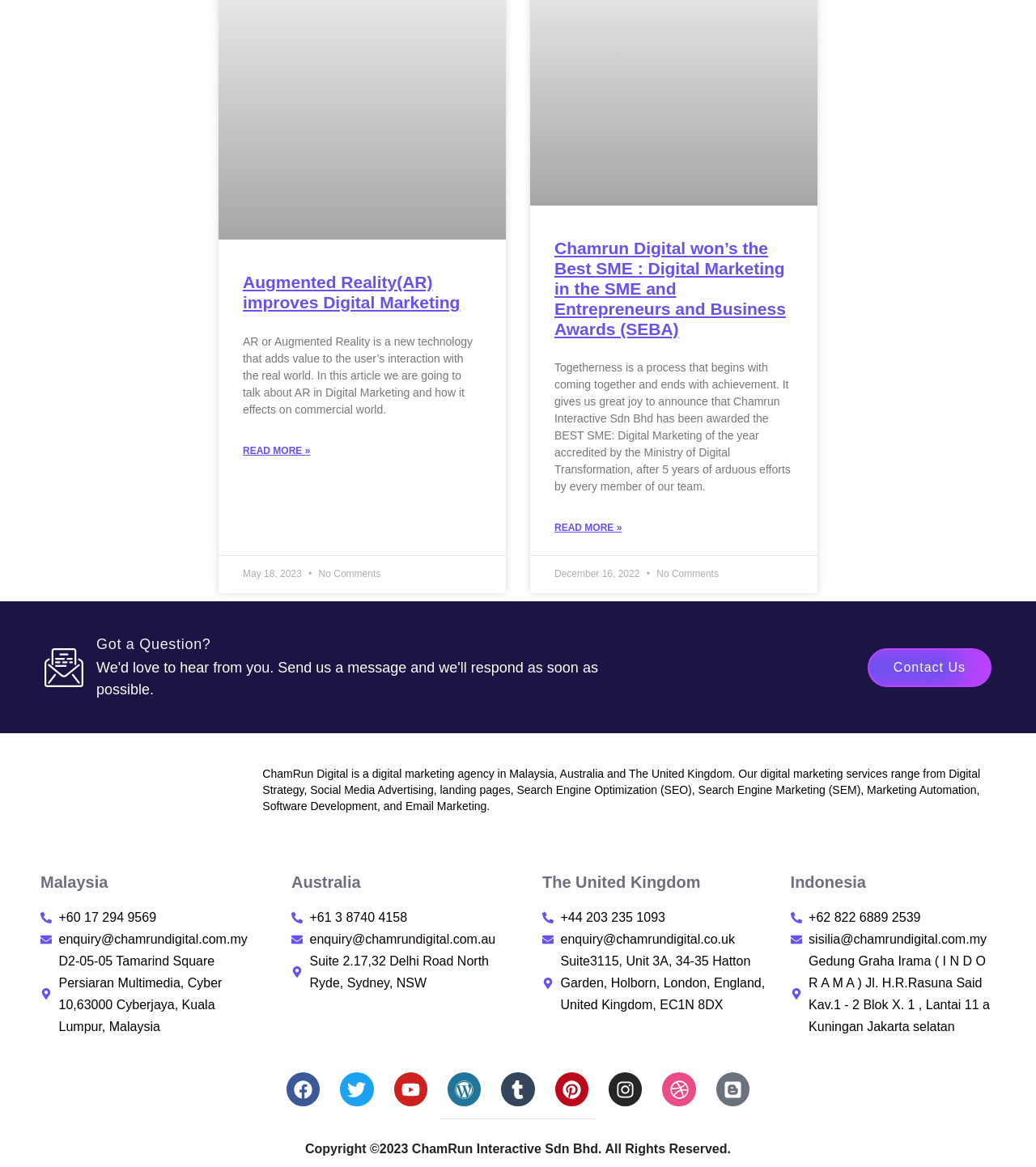Identify the bounding box coordinates of the region I need to click to complete this instruction: "Click on 'Augmented Reality(AR) improves Digital Marketing'".

[0.234, 0.234, 0.444, 0.267]